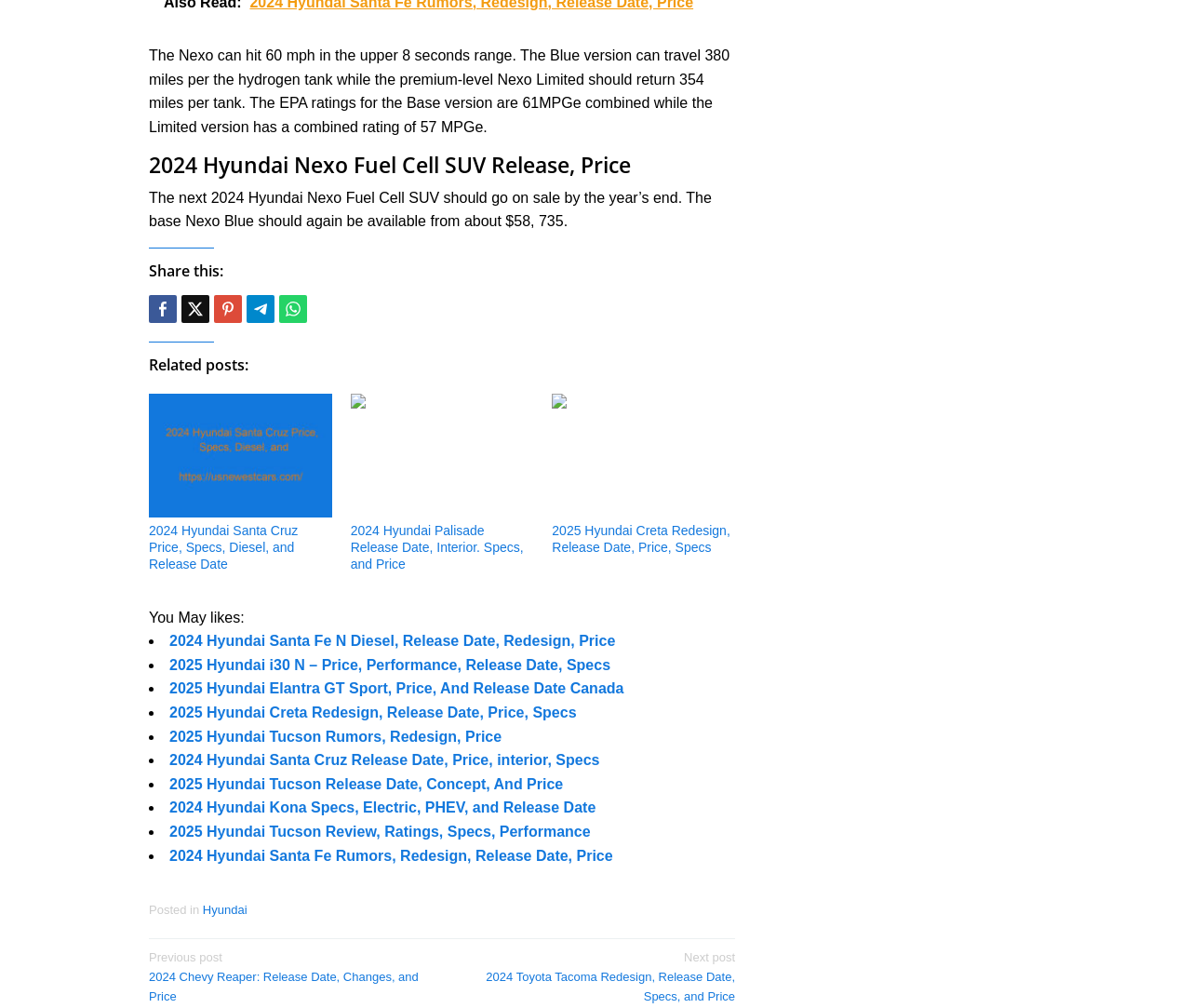Extract the bounding box coordinates for the HTML element that matches this description: "title="Tweet this"". The coordinates should be four float numbers between 0 and 1, i.e., [left, top, right, bottom].

[0.152, 0.292, 0.176, 0.32]